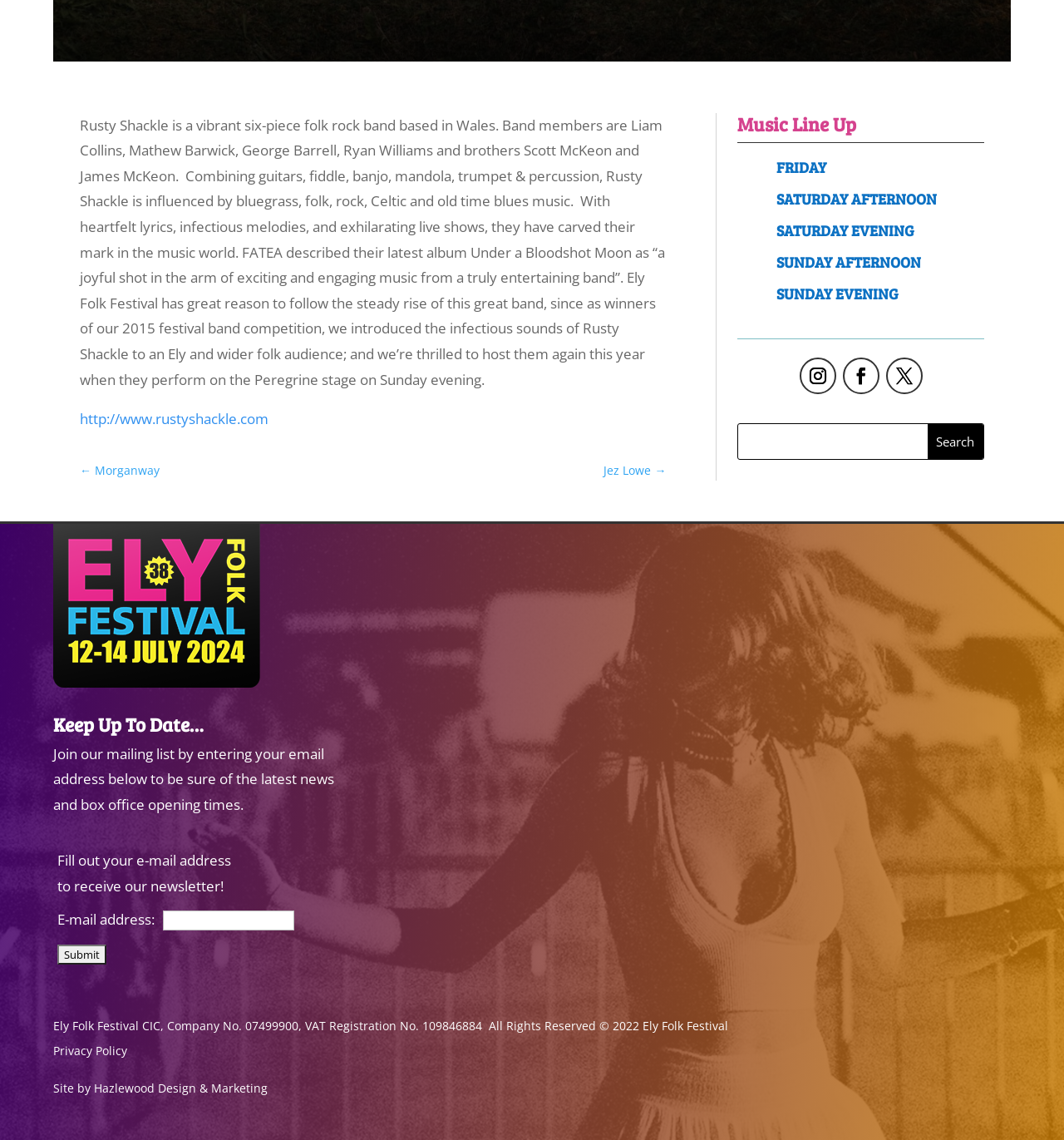Please examine the image and provide a detailed answer to the question: What is the name of the folk rock band described on this page?

The answer can be found in the StaticText element with the OCR text 'Rusty Shackle is a vibrant six-piece folk rock band based in Wales...'. This text provides a description of the band, including its name, members, and musical influences.